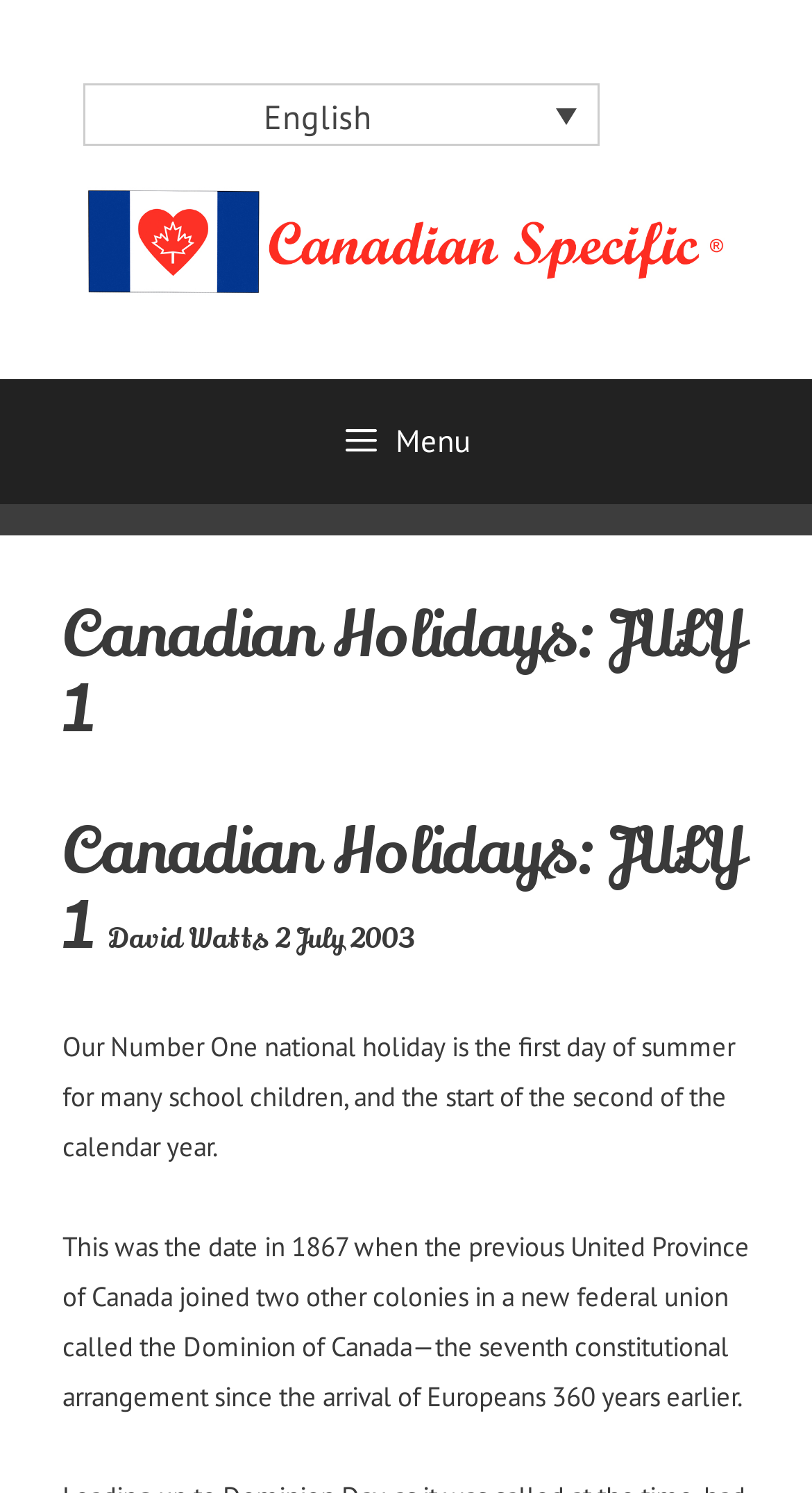What is the significance of July 1 in Canadian history?
Give a detailed explanation using the information visible in the image.

The question is asking about the significance of July 1 in Canadian history. By reading the text 'This was the date in 1867 when the previous United Province of Canada joined two other colonies in a new federal union called the Dominion of Canada—the seventh constitutional arrangement since the arrival of Europeans 360 years earlier.', we can infer that July 1 is significant because it marks the formation of the Dominion of Canada.